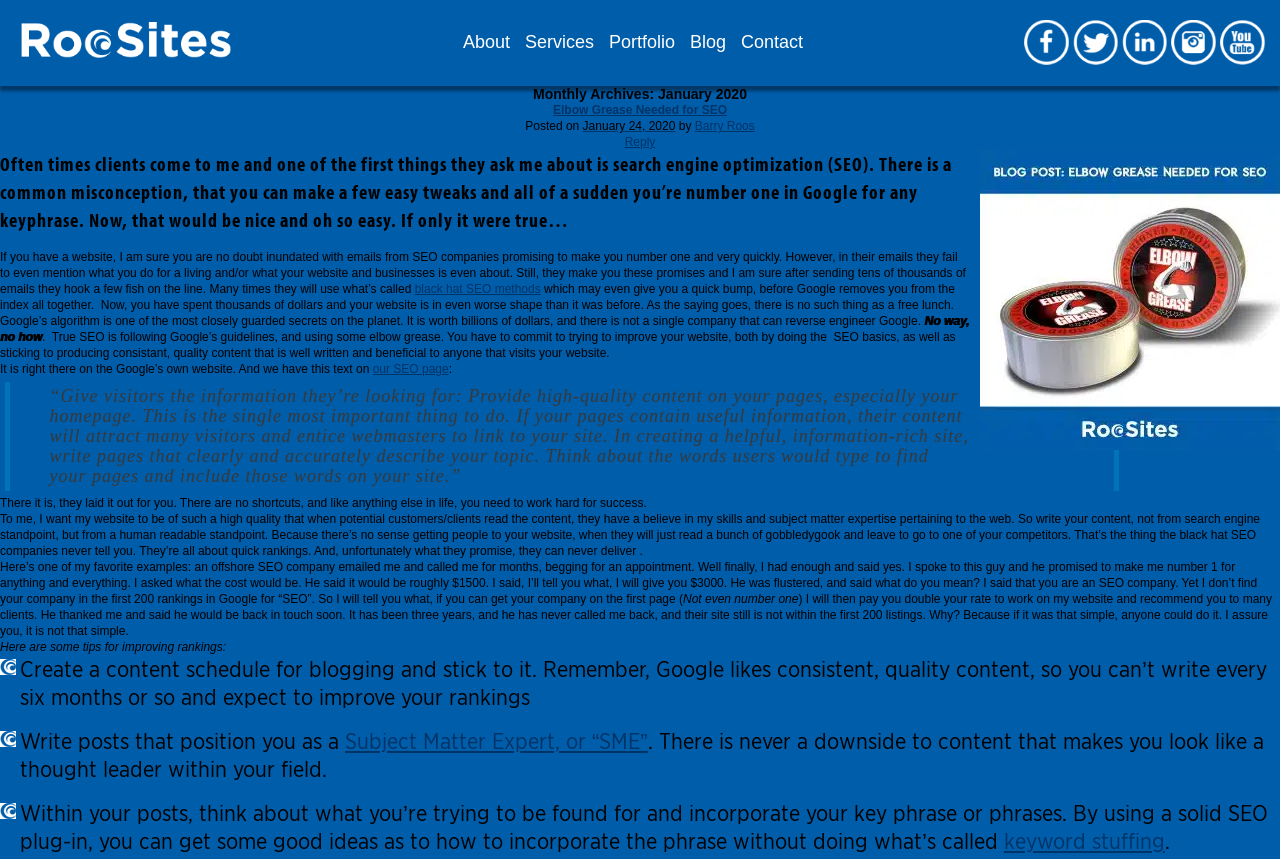Look at the image and give a detailed response to the following question: What is the name of the company?

The name of the company can be found in the header section of the webpage, which is 'RooSites Web Development, LLC'.